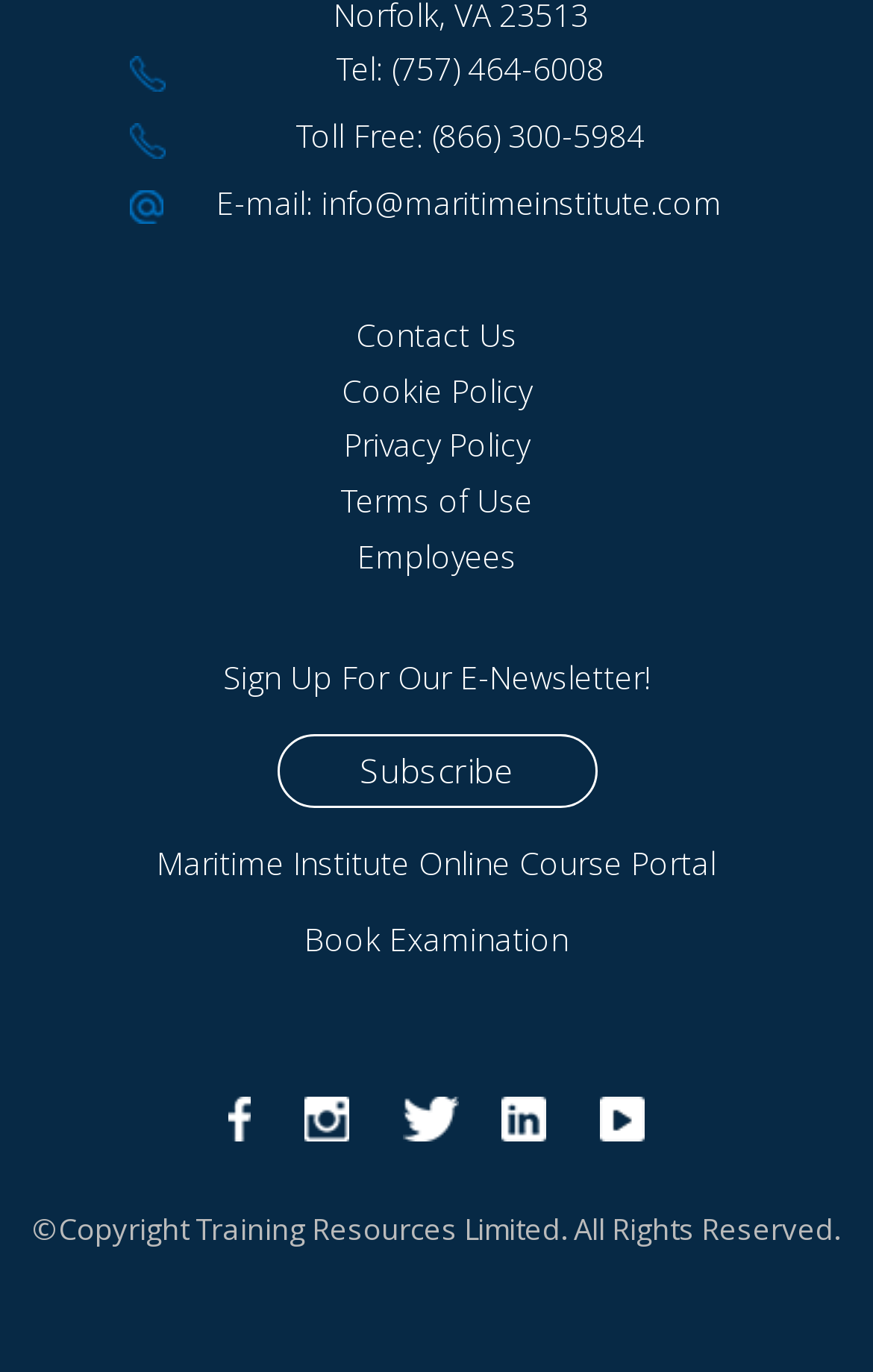What is the purpose of the 'Sign Up For Our E-Newsletter!' section?
Refer to the image and give a detailed answer to the query.

I inferred the purpose of the section by reading the text 'Sign Up For Our E-Newsletter!' and noticing the 'Subscribe' link below it, which suggests that users can sign up for the newsletter by clicking on the link.